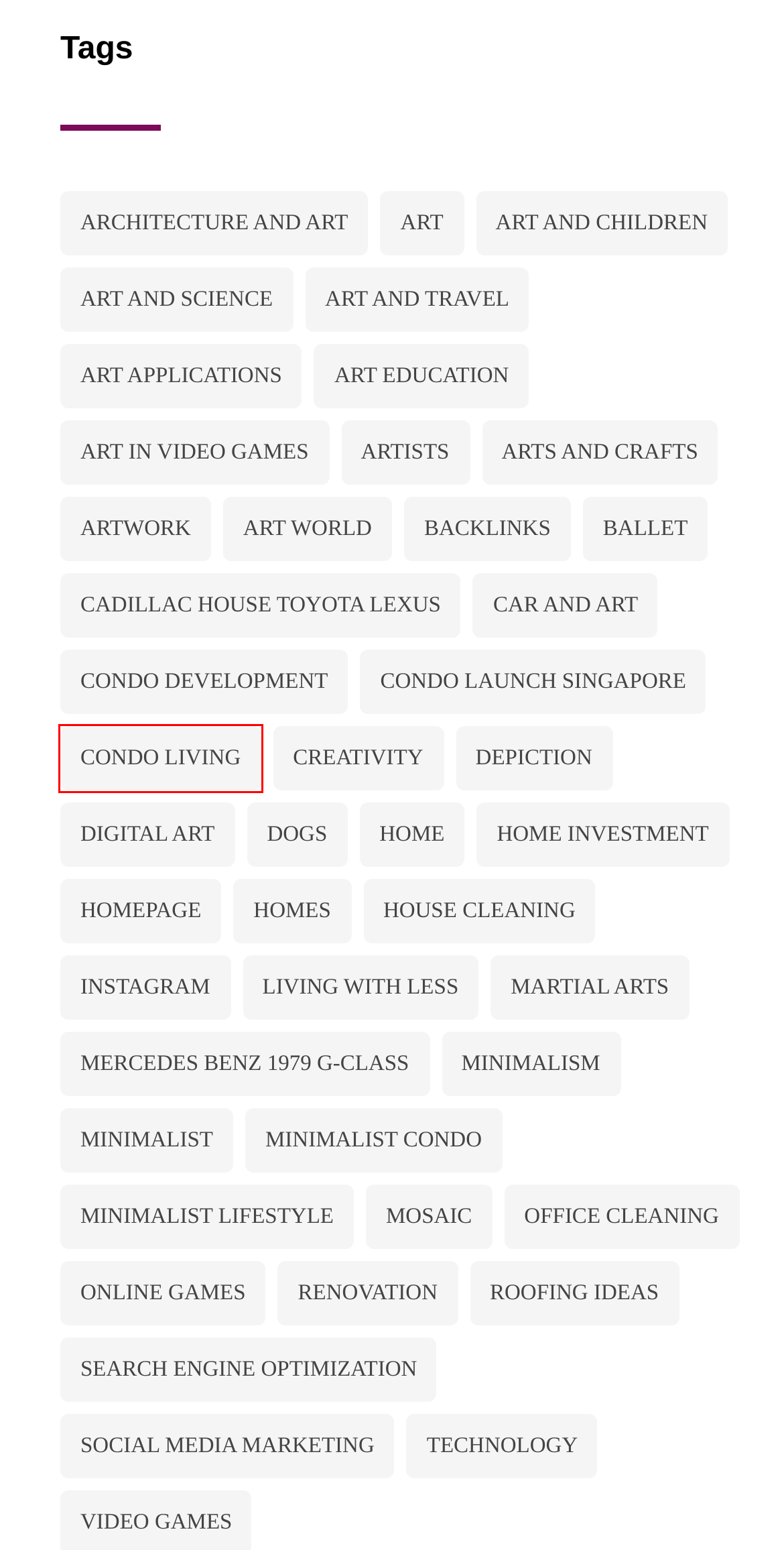Look at the screenshot of a webpage with a red bounding box and select the webpage description that best corresponds to the new page after clicking the element in the red box. Here are the options:
A. ballet – Lafayette Pro Fiber
B. instagram – Lafayette Pro Fiber
C. art – Lafayette Pro Fiber
D. Art World – Lafayette Pro Fiber
E. condo living – Lafayette Pro Fiber
F. technology – Lafayette Pro Fiber
G. Mercedes Benz 1979 G-Class – Lafayette Pro Fiber
H. online games – Lafayette Pro Fiber

E